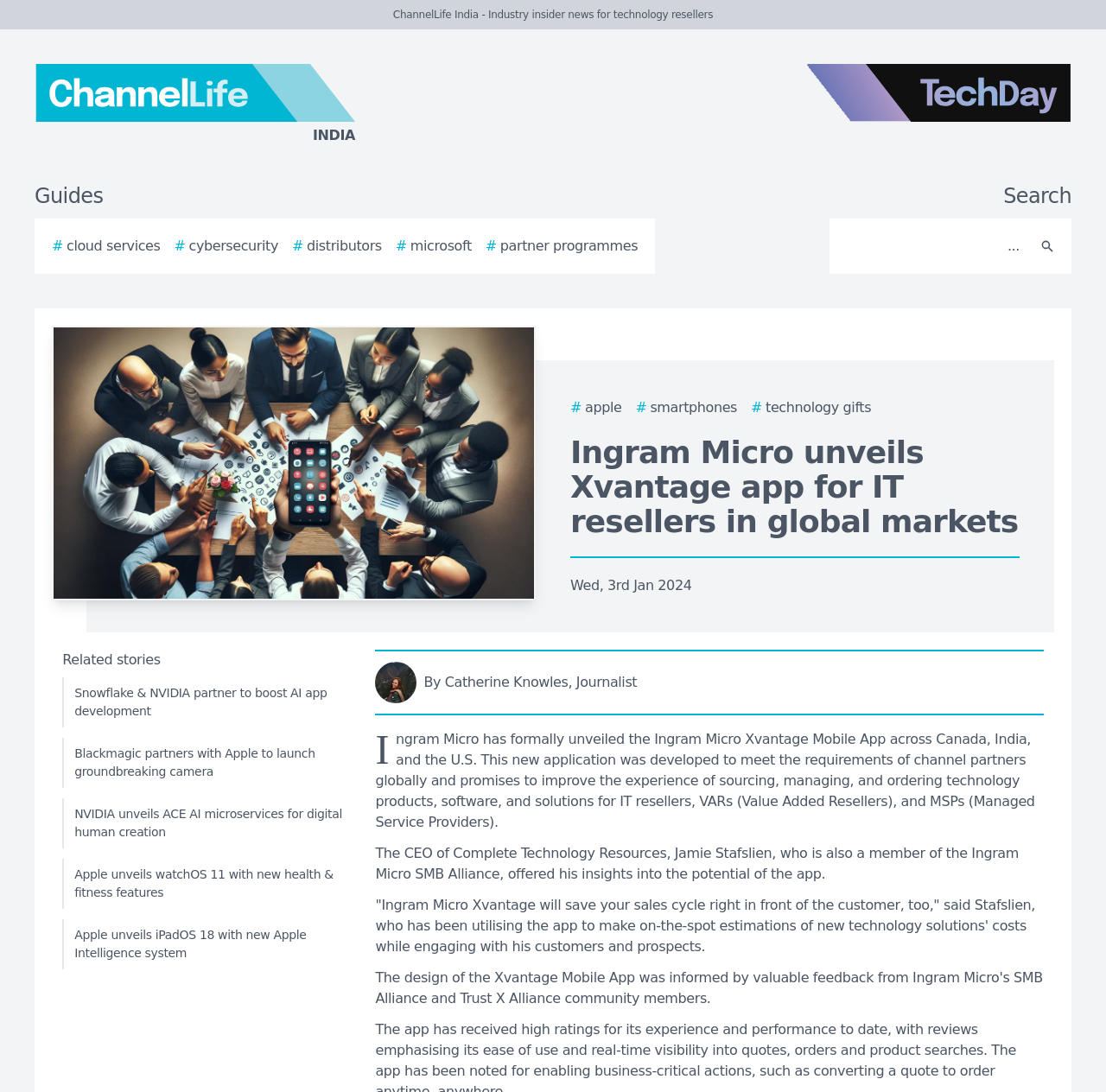From the details in the image, provide a thorough response to the question: Who is the CEO of Complete Technology Resources?

The answer can be found in the text 'The CEO of Complete Technology Resources, Jamie Stafslien, who is also a member of the Ingram Micro SMB Alliance, offered his insights into the potential of the app.' which indicates that Jamie Stafslien is the CEO of Complete Technology Resources.